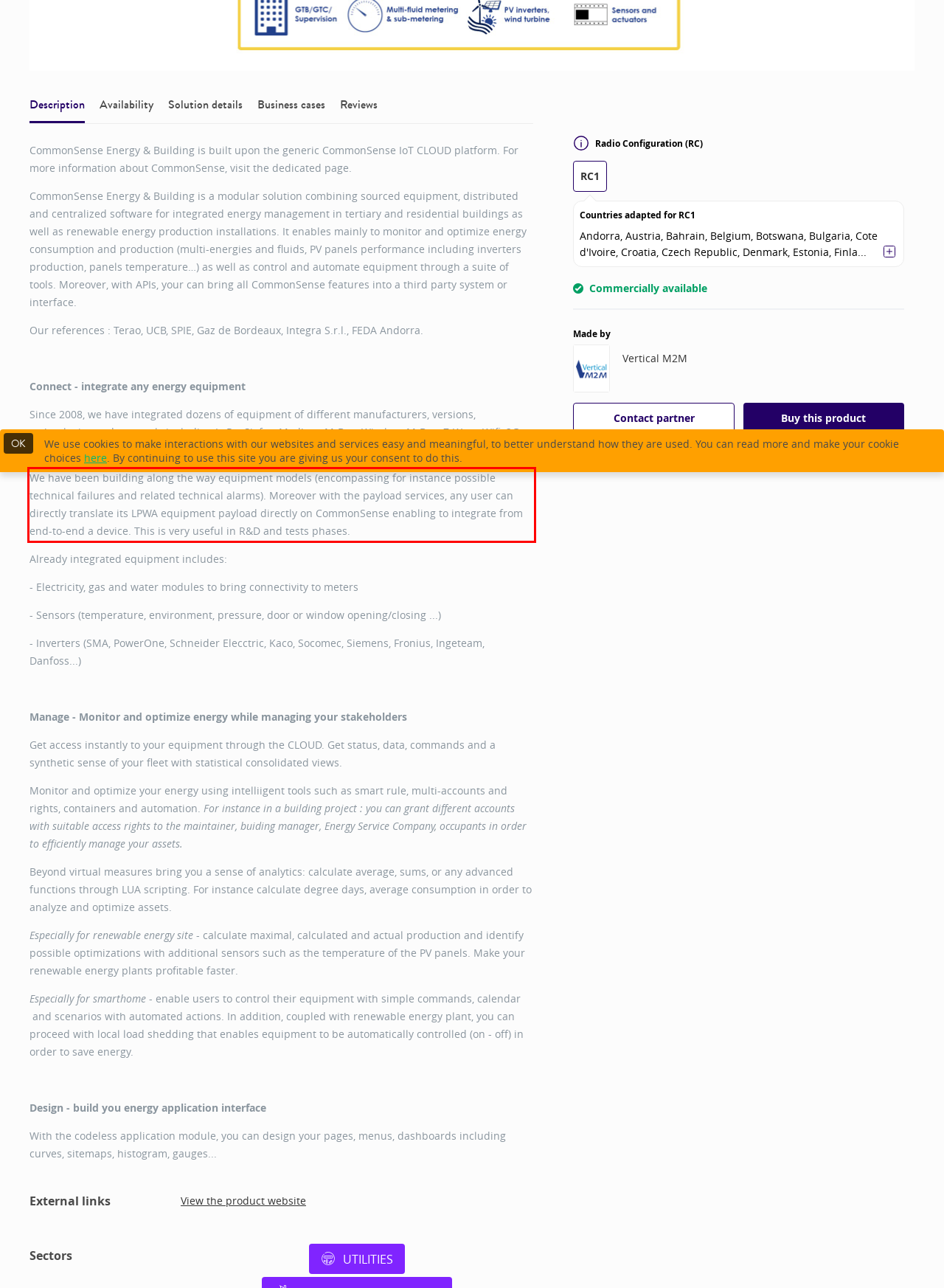Examine the webpage screenshot, find the red bounding box, and extract the text content within this marked area.

We have been building along the way equipment models (encompassing for instance possible technical failures and related technical alarms). Moreover with the payload services, any user can directly translate its LPWA equipment payload directly on CommonSense enabling to integrate from end-to-end a device. This is very useful in R&D and tests phases.